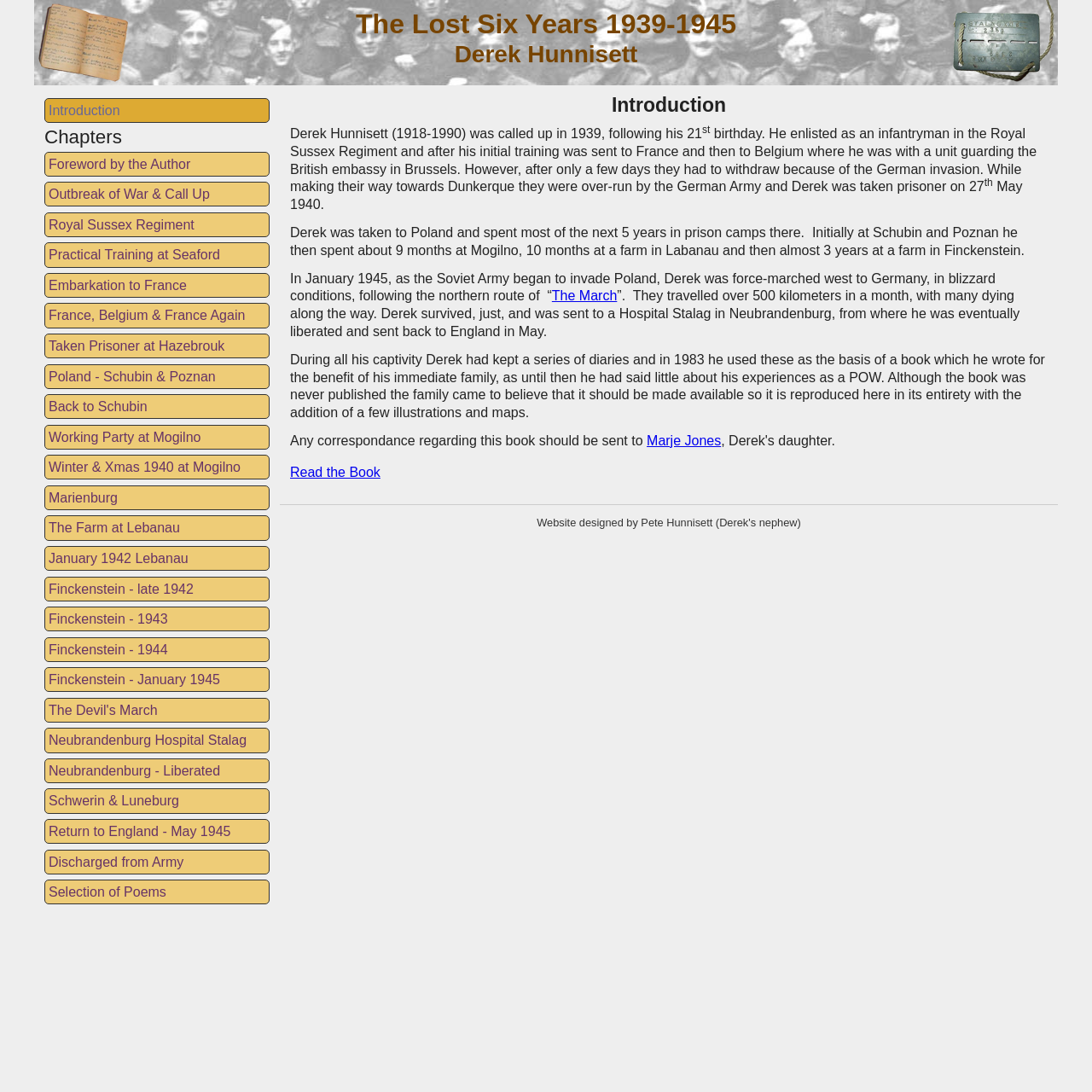Please identify the bounding box coordinates of the element that needs to be clicked to execute the following command: "View the 'Introduction' chapter". Provide the bounding box using four float numbers between 0 and 1, formatted as [left, top, right, bottom].

[0.266, 0.088, 0.959, 0.105]